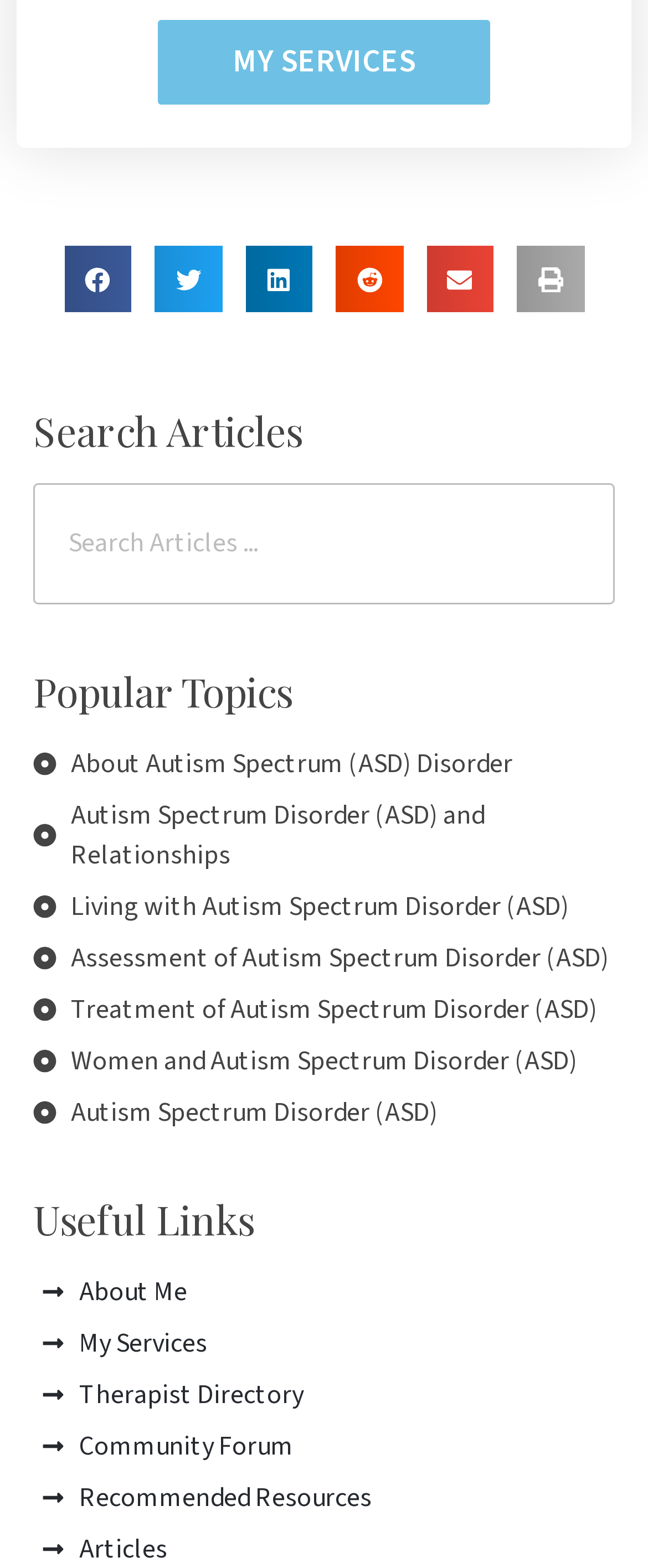Please identify the bounding box coordinates of the element I need to click to follow this instruction: "Search for articles".

[0.051, 0.309, 0.949, 0.386]